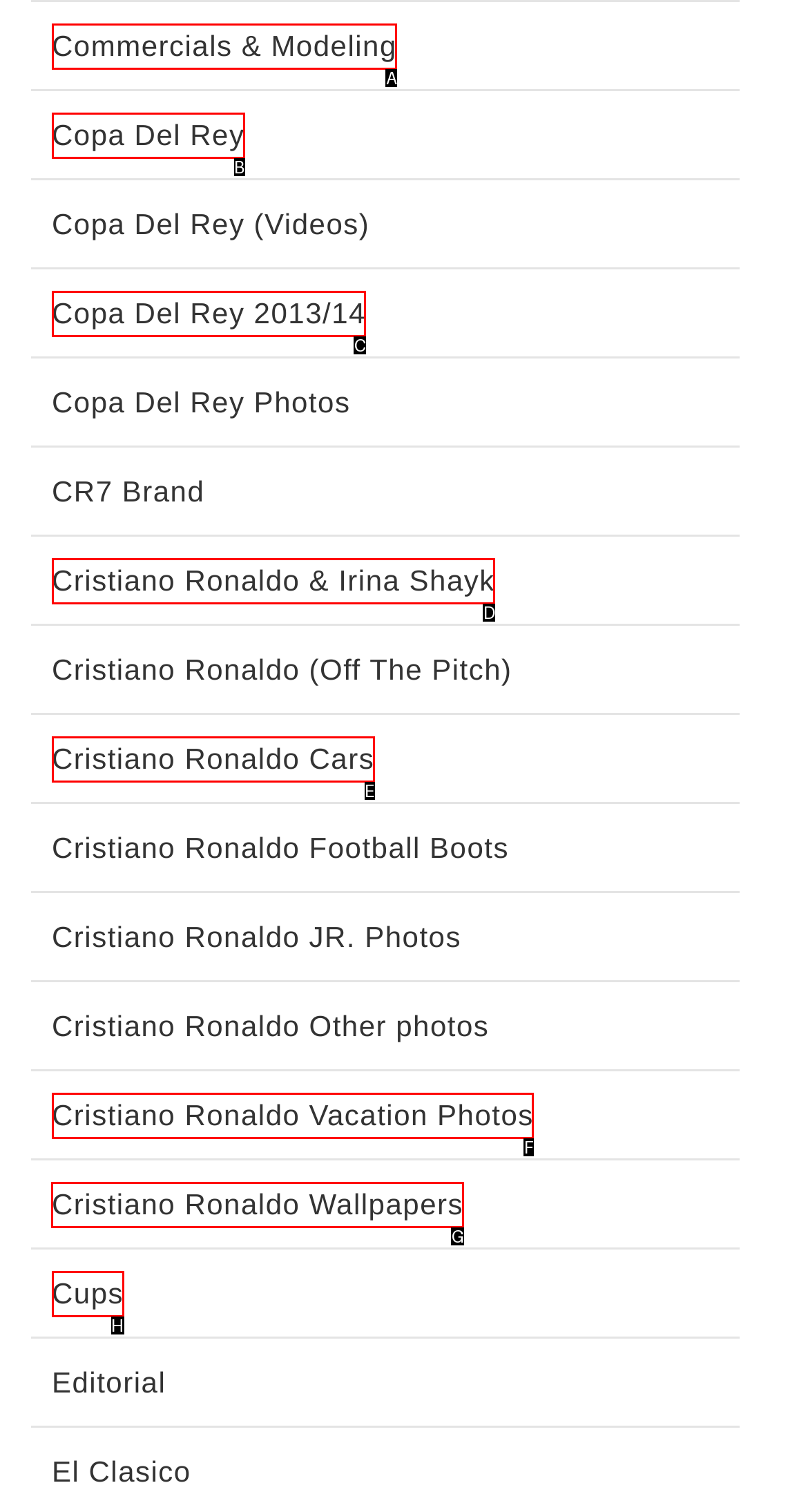Select the HTML element that needs to be clicked to perform the task: View Cristiano Ronaldo wallpapers. Reply with the letter of the chosen option.

G